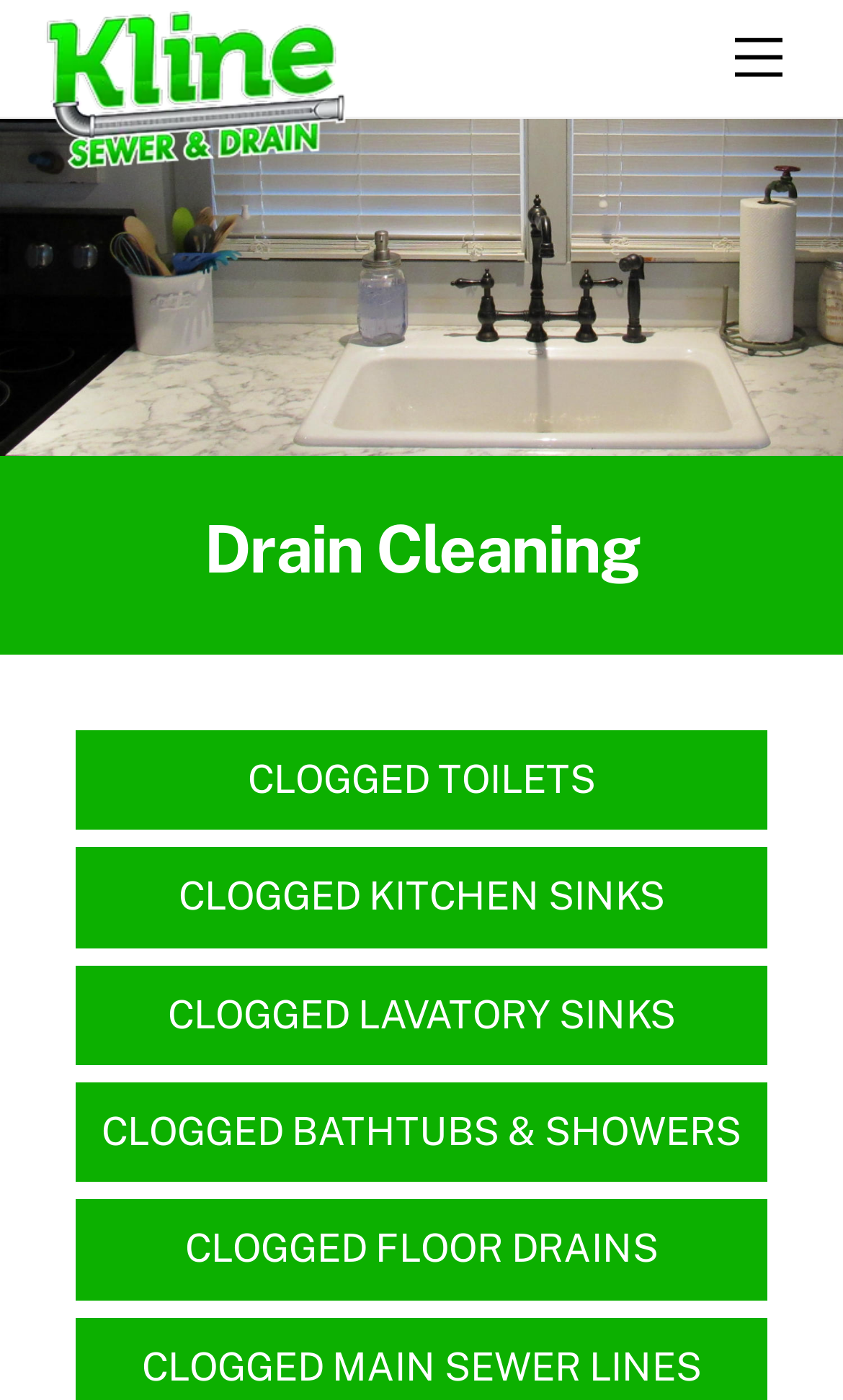What services does Kline Sewer & Drain offer?
Look at the image and respond with a one-word or short-phrase answer.

Drain cleaning